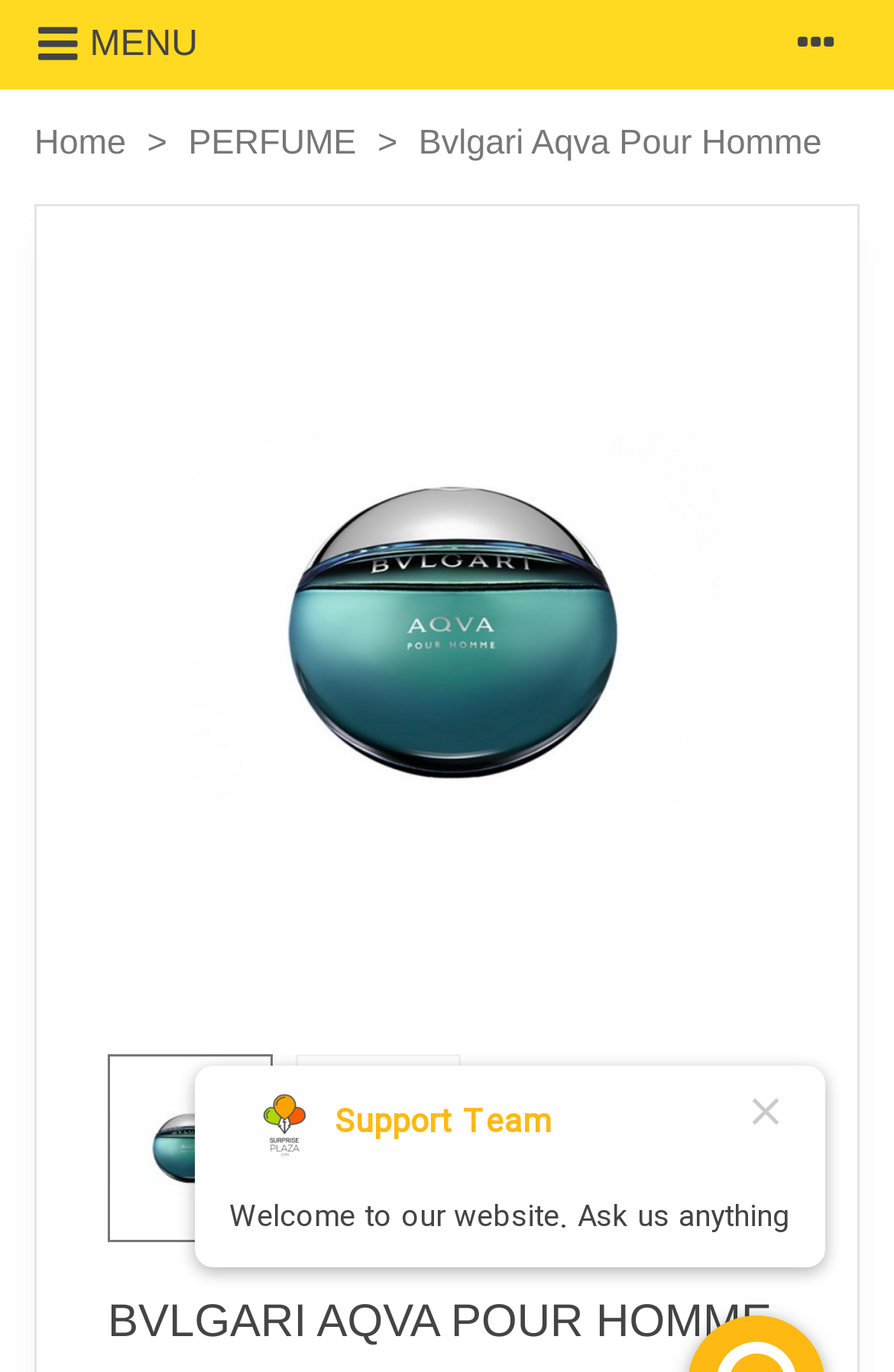Please provide a detailed answer to the question below based on the screenshot: 
How many images of the perfume are displayed?

After analyzing the webpage, I can see that there are three images of the perfume displayed. Two of them are smaller and located at the bottom of the page, while the third one is larger and located at the top of the page.